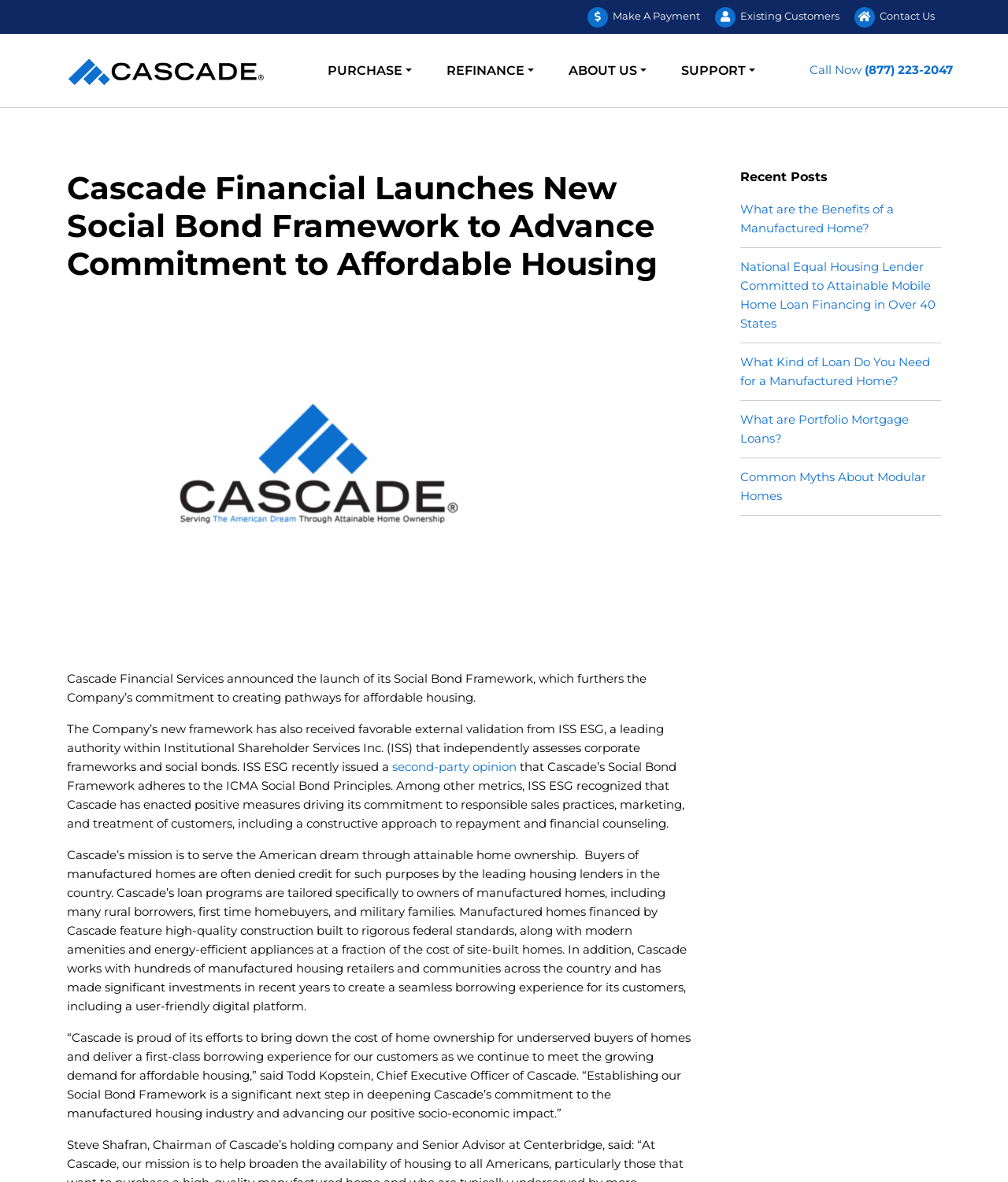Please locate the clickable area by providing the bounding box coordinates to follow this instruction: "Read about What are the Benefits of a Manufactured Home?".

[0.734, 0.171, 0.887, 0.199]